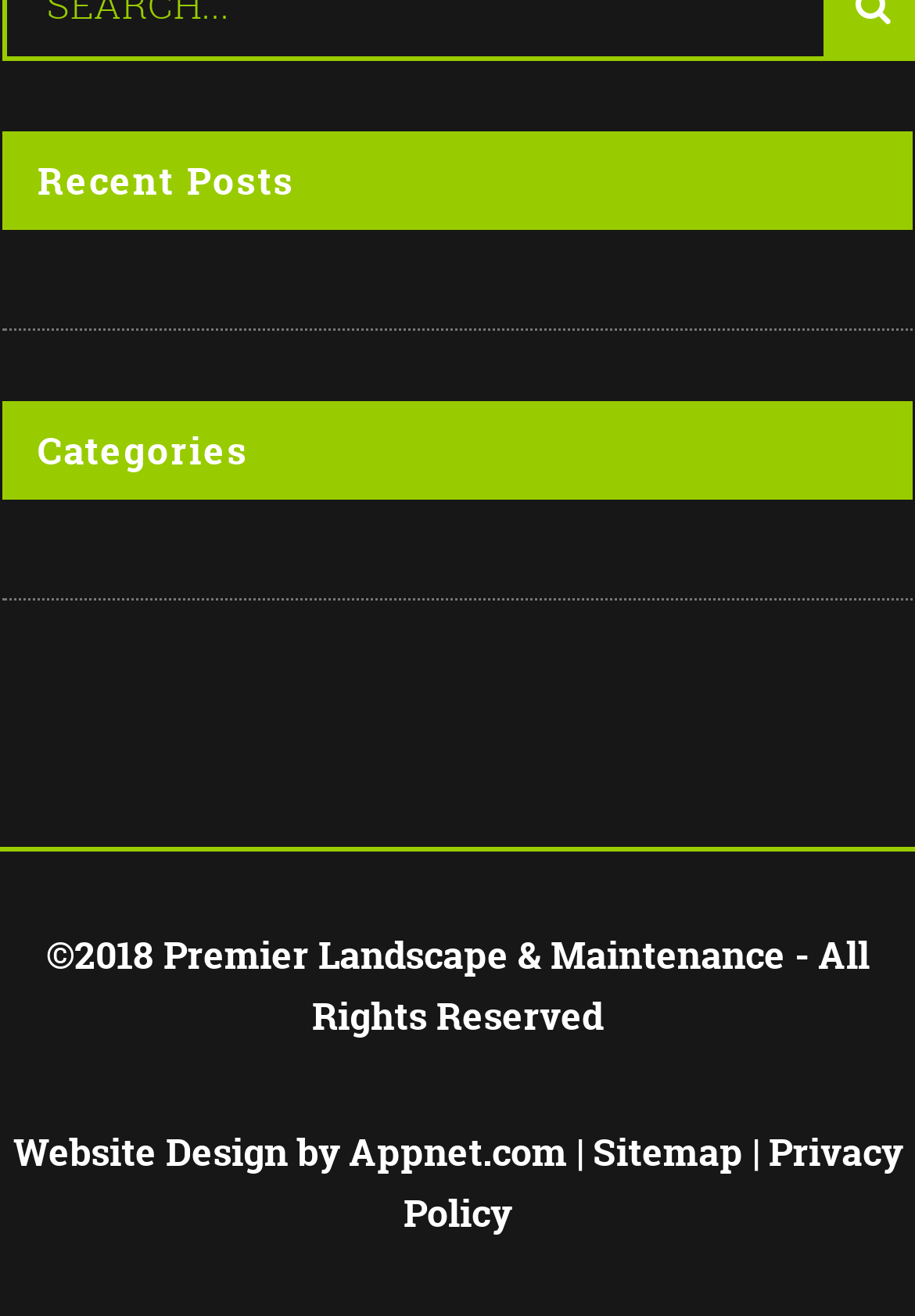Answer the following query with a single word or phrase:
Who designed the website?

Appnet.com